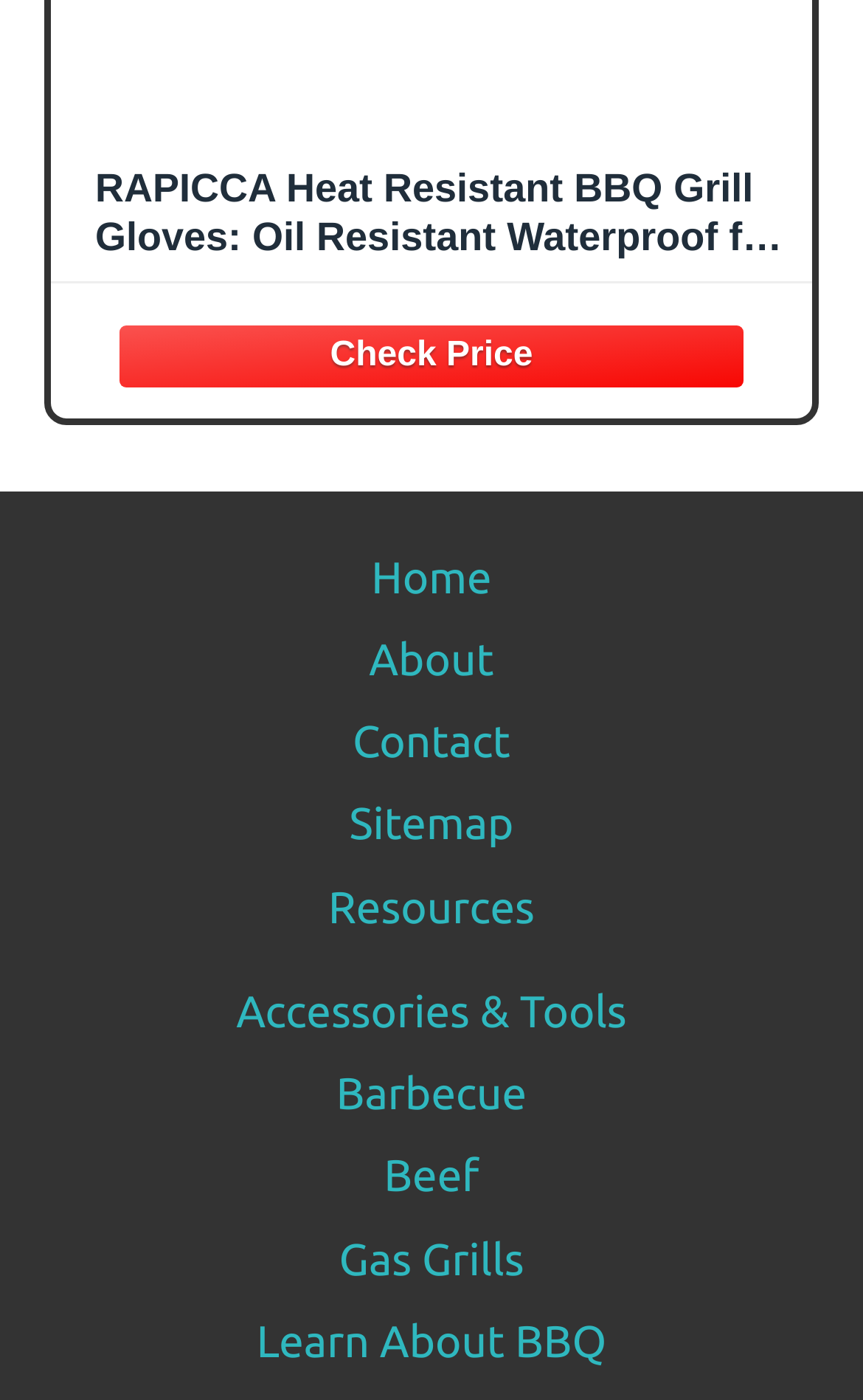Identify the bounding box coordinates for the UI element described by the following text: "Facebook". Provide the coordinates as four float numbers between 0 and 1, in the format [left, top, right, bottom].

None